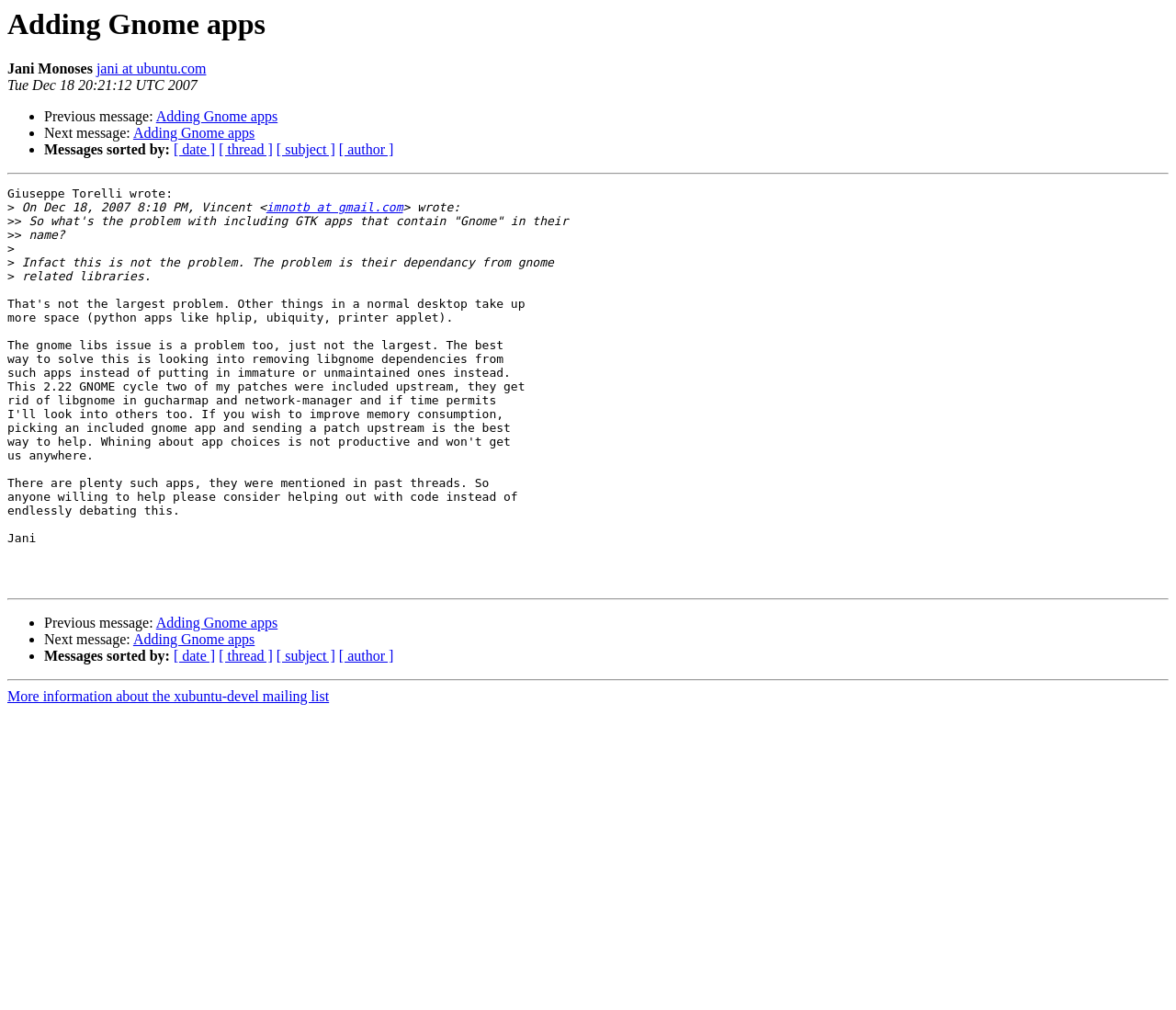What is the email address of Vincent?
Please provide a comprehensive answer based on the information in the image.

I found the email address of Vincent by looking at the text 'On Dec 18, 2007 8:10 PM, Vincent <imnotb at gmail.com> wrote:' which is a clear indication of Vincent's email address.